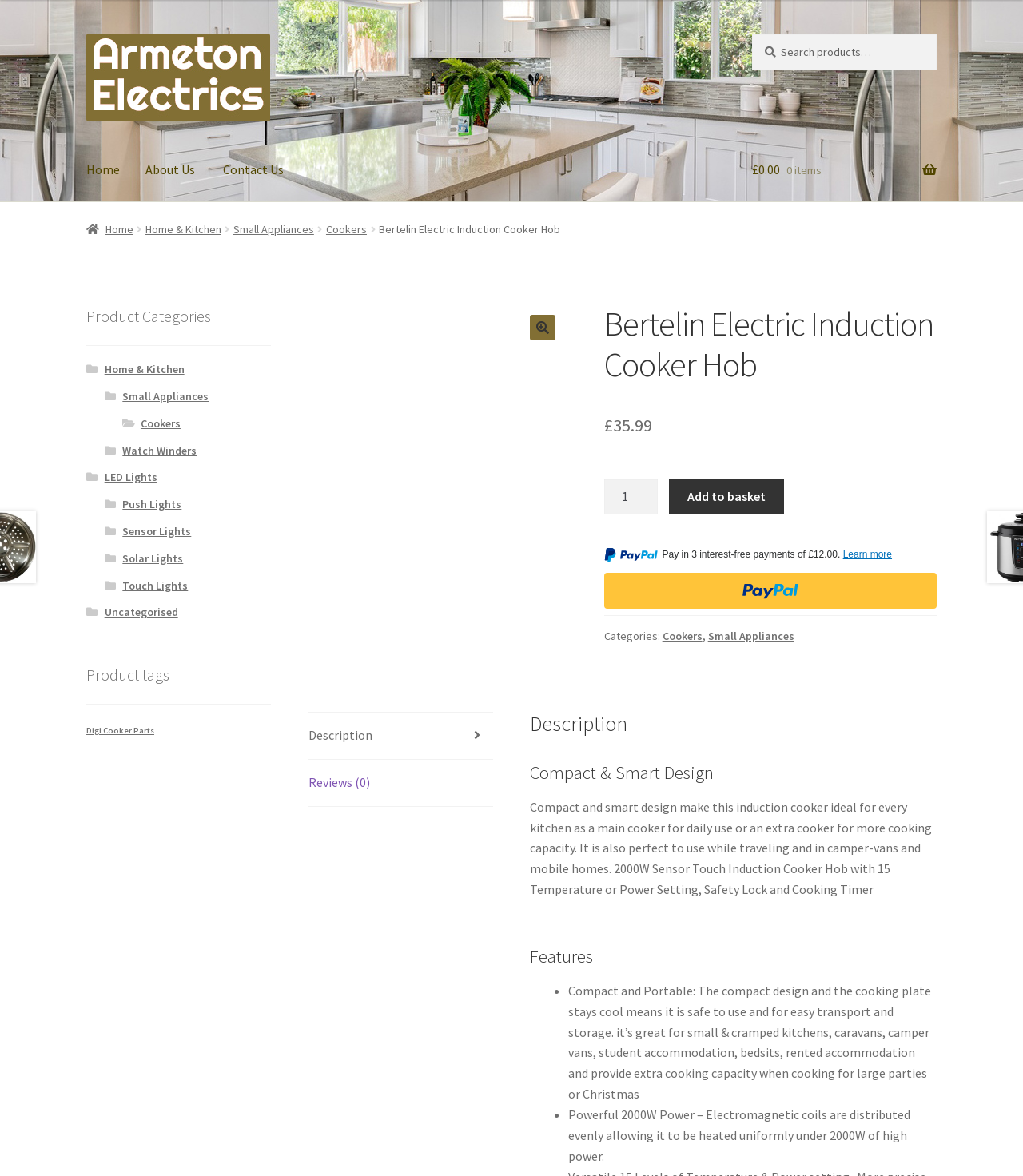Specify the bounding box coordinates of the element's region that should be clicked to achieve the following instruction: "Read product description". The bounding box coordinates consist of four float numbers between 0 and 1, in the format [left, top, right, bottom].

[0.518, 0.606, 0.916, 0.627]